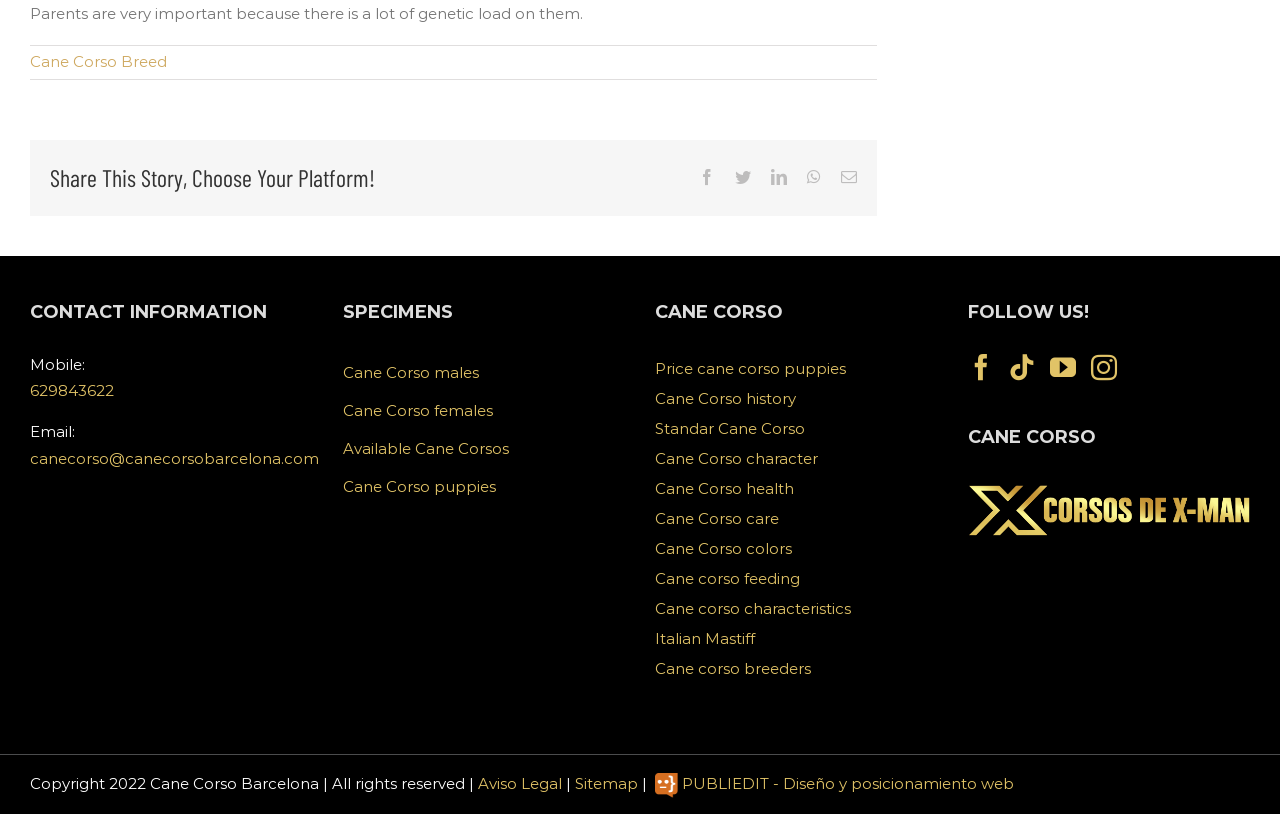Based on the image, provide a detailed response to the question:
What social media platforms can I follow the breeder on?

The webpage has a section 'FOLLOW US!' with links to the breeder's social media profiles on Facebook, Tiktok, YouTube, and Instagram, allowing users to follow them on these platforms.